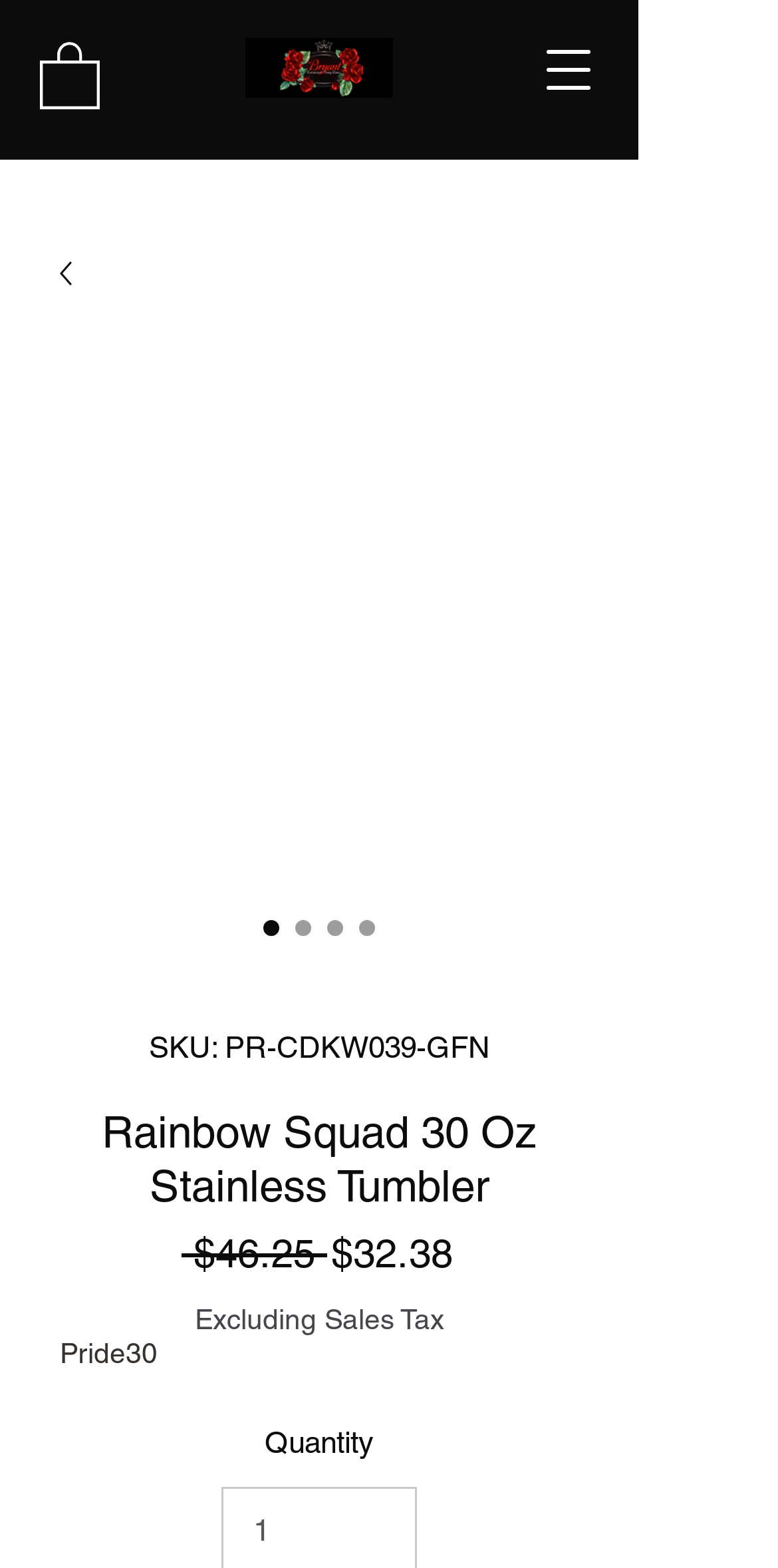Present a detailed account of what is displayed on the webpage.

This webpage is about a product, specifically a 30oz stainless steel tumbler called "Rainbow Squad 30 Oz Stainless Tumbler" by Author Bryant. At the top left, there is a navigation menu button. Below it, there are two links, one with an image, and another with an image and a text "Untitled". 

To the right of these links, there is a larger image of the product, accompanied by three radio buttons with the same label "Rainbow Squad 30 Oz Stainless Tumbler". Below the image, there is a heading with the product name, followed by a text "SKU: PR-CDKW039-GFN". 

The product pricing information is displayed below, with a regular price of $46.25, a sale price of $32.38, and a note "Excluding Sales Tax". Further down, there is a heading "Pride30", and a text "Quantity" with no accompanying input field.